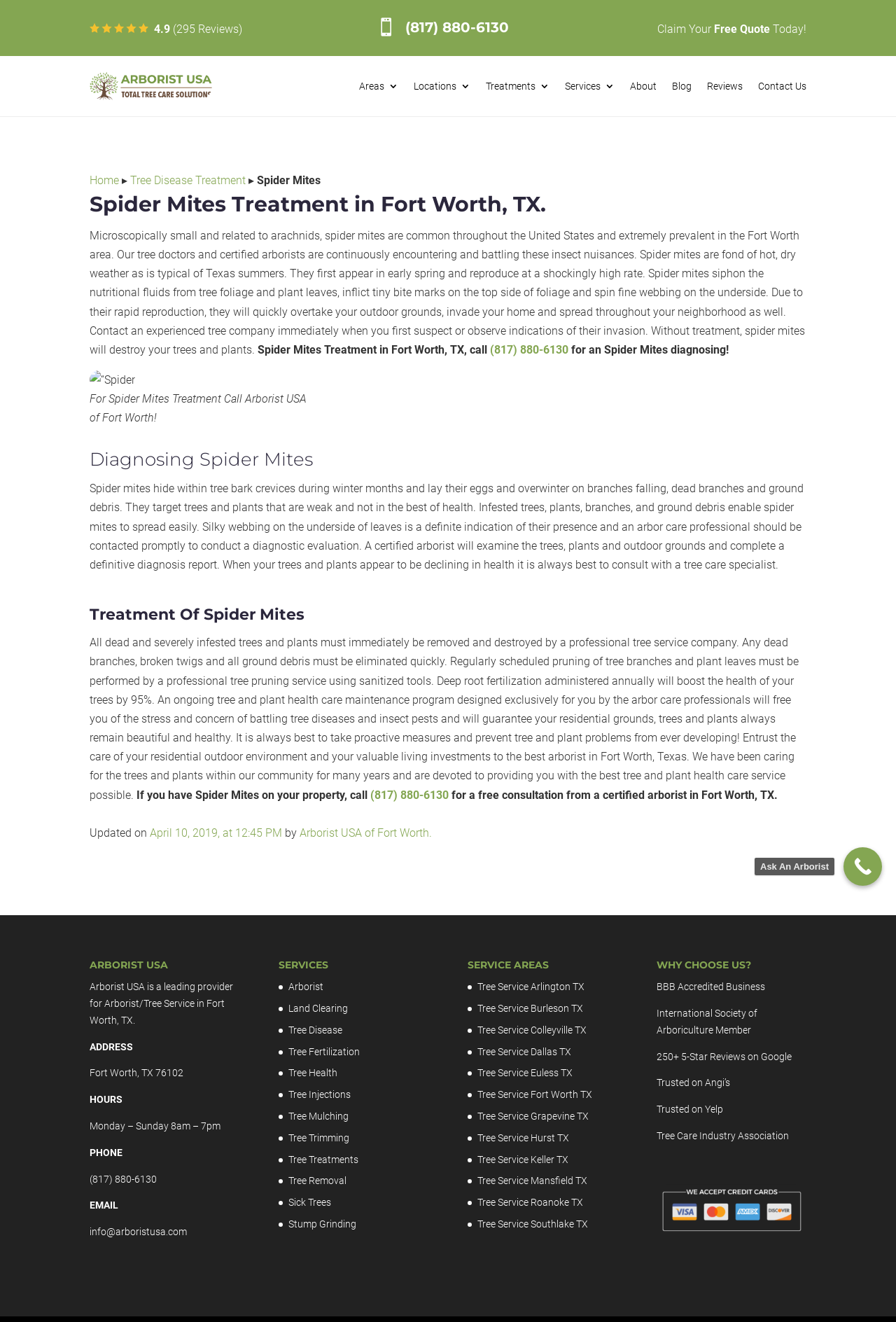Find the bounding box coordinates of the element you need to click on to perform this action: 'Click the Send button'. The coordinates should be represented by four float values between 0 and 1, in the format [left, top, right, bottom].

None